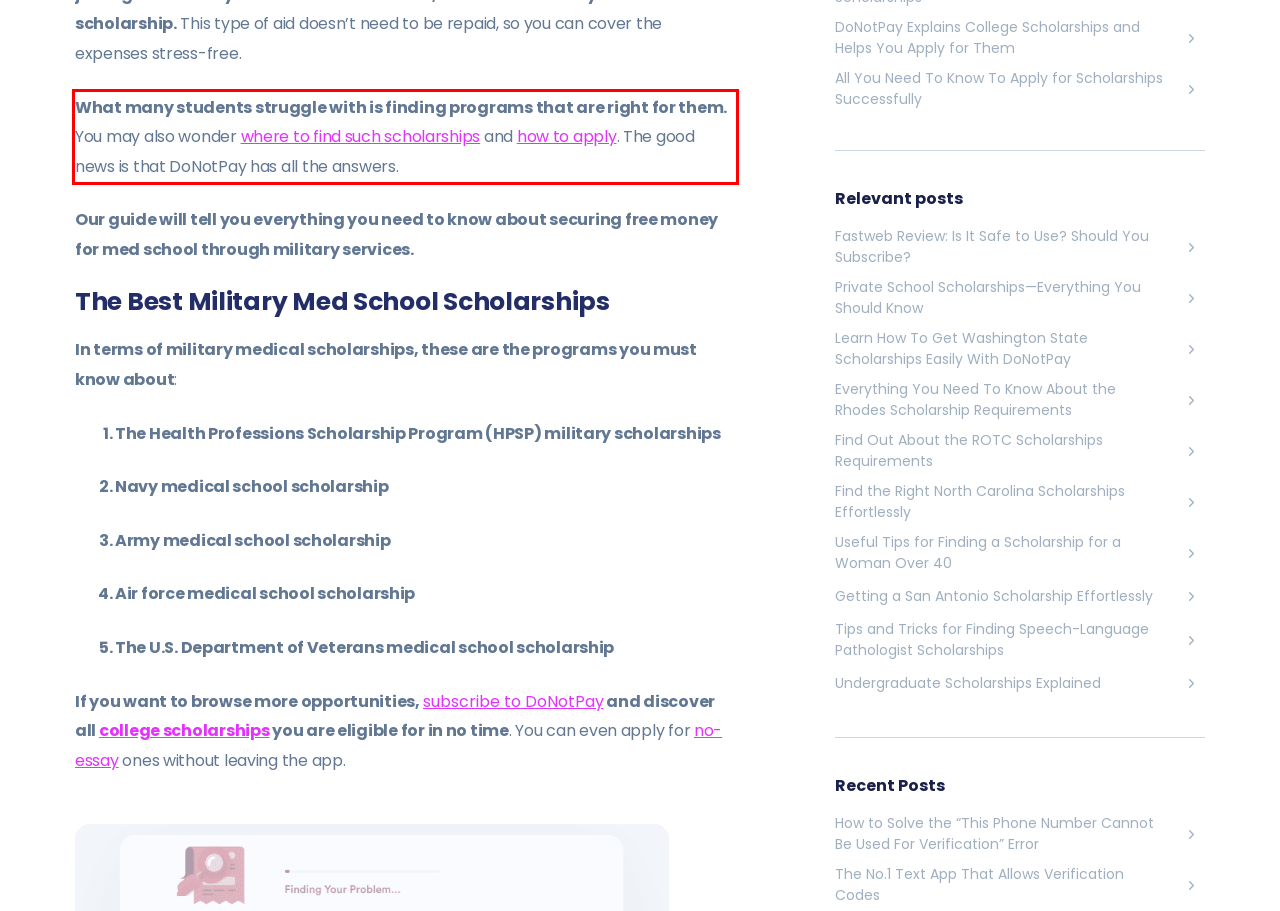Review the webpage screenshot provided, and perform OCR to extract the text from the red bounding box.

What many students struggle with is finding programs that are right for them. You may also wonder where to find such scholarships and how to apply. The good news is that DoNotPay has all the answers.